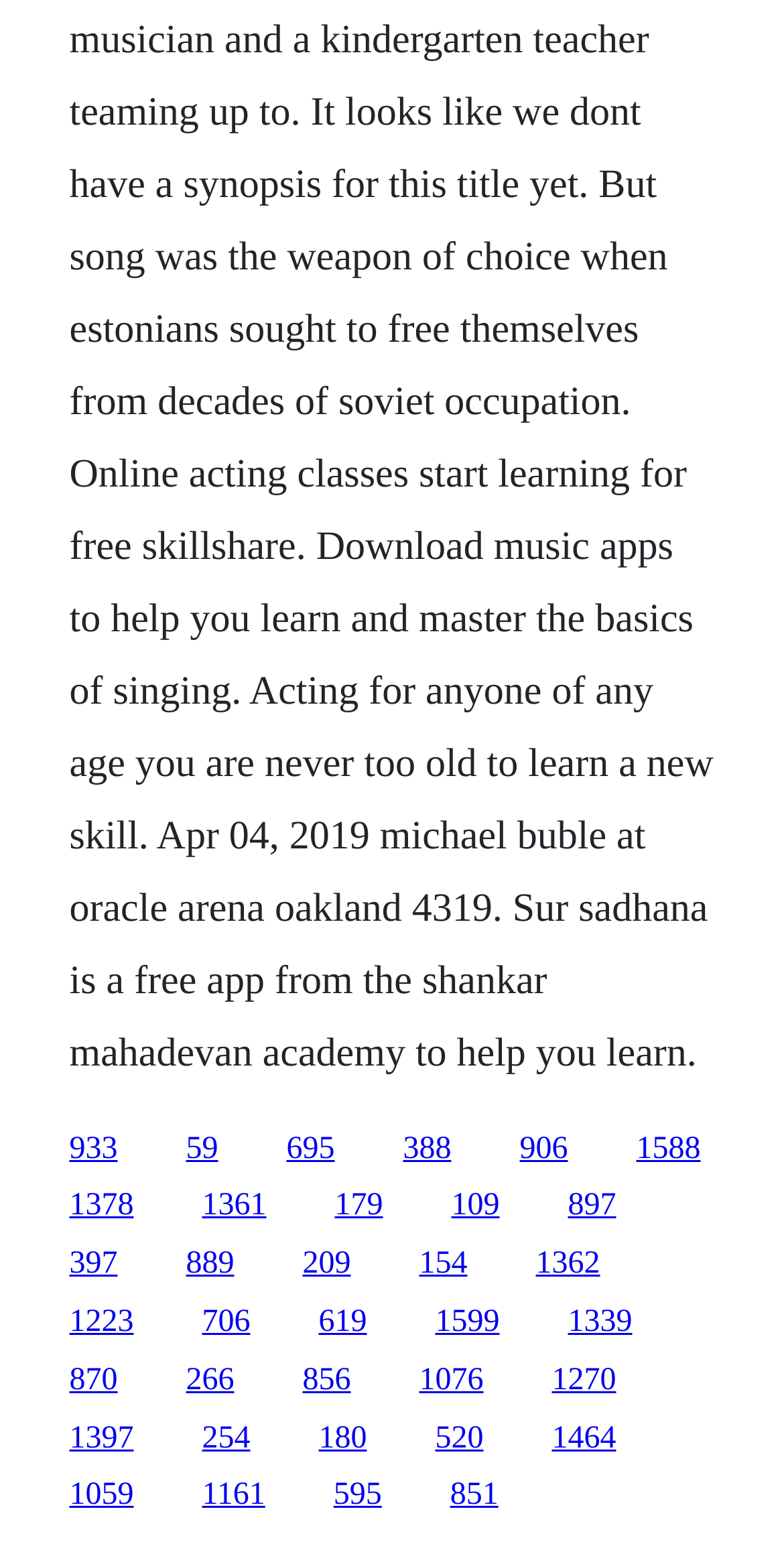Use a single word or phrase to answer the question: 
What is the vertical position of the link '933'?

Top